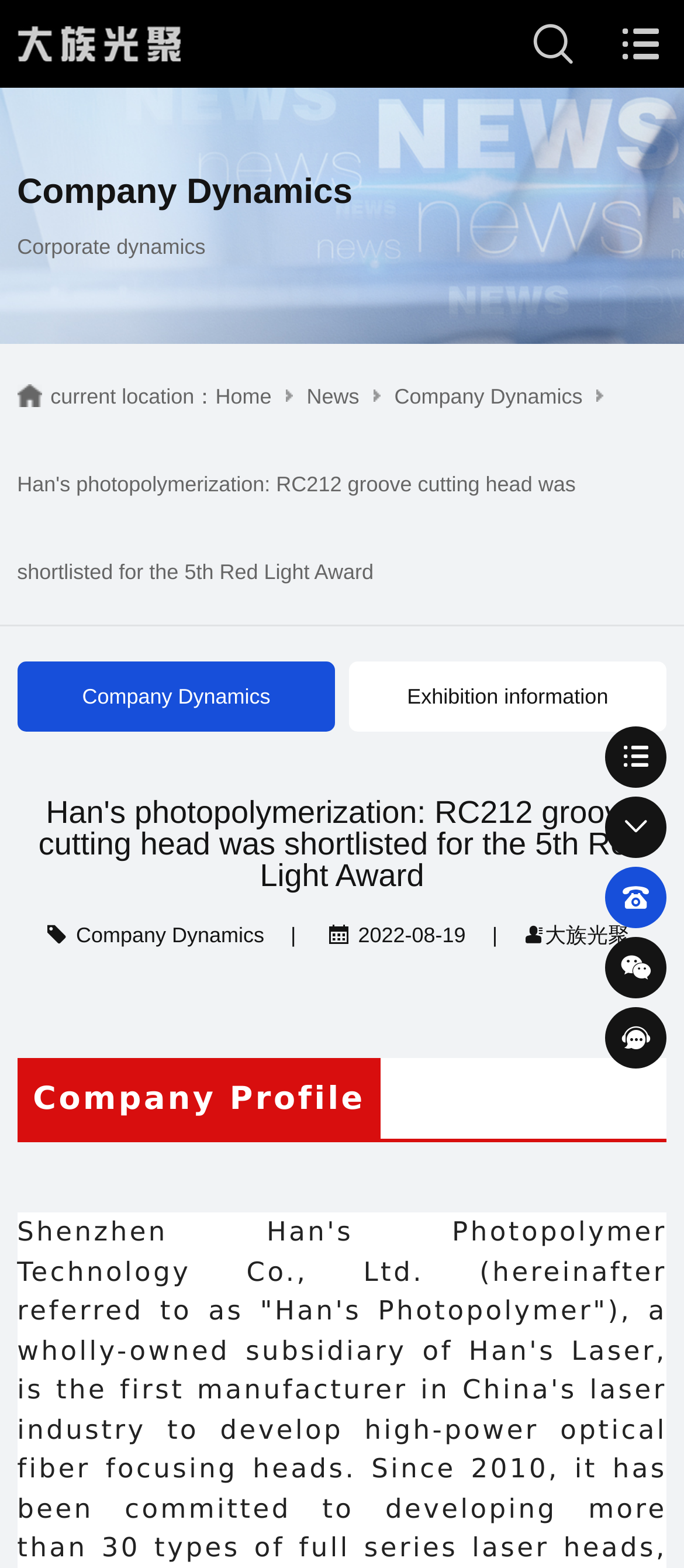Respond to the following question using a concise word or phrase: 
What is the current location?

Home